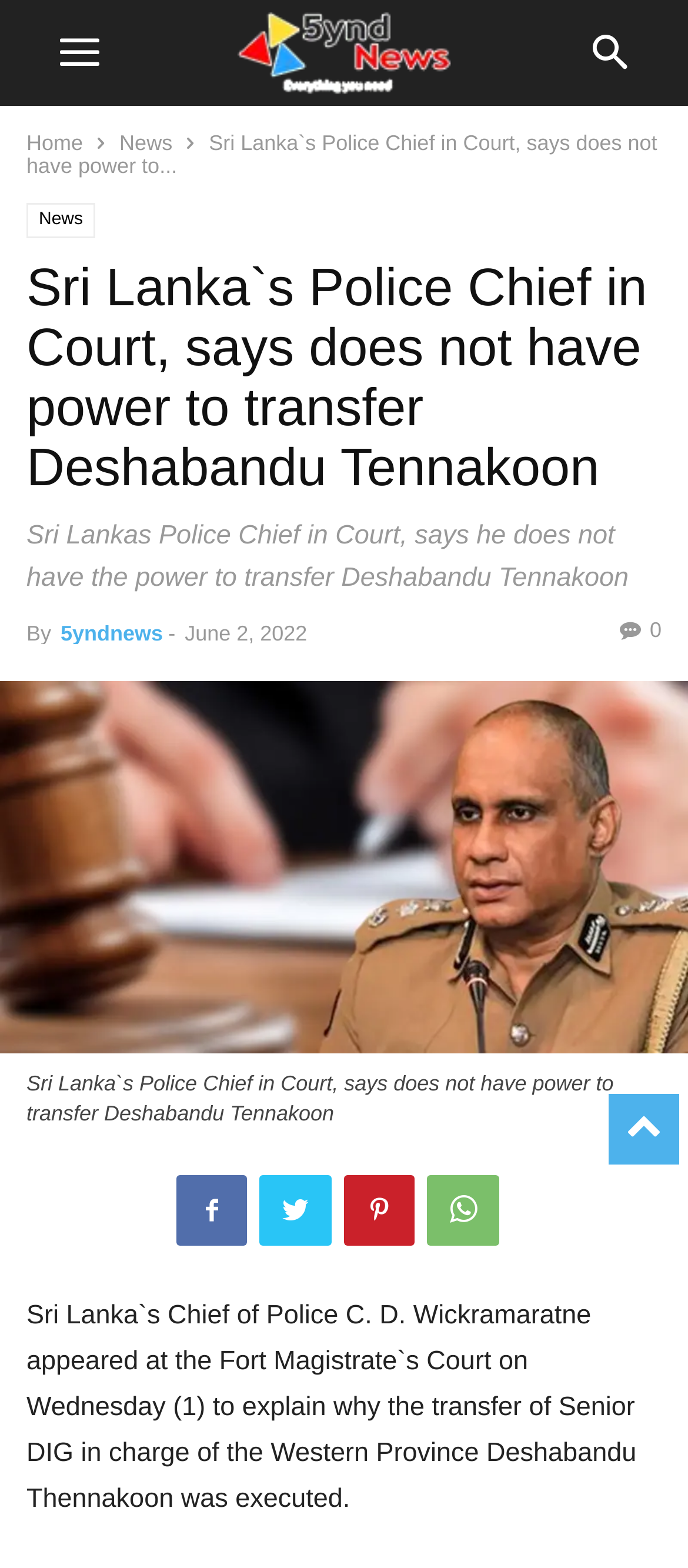Pinpoint the bounding box coordinates of the clickable area necessary to execute the following instruction: "Click the 'to-top' link". The coordinates should be given as four float numbers between 0 and 1, namely [left, top, right, bottom].

[0.885, 0.698, 0.987, 0.724]